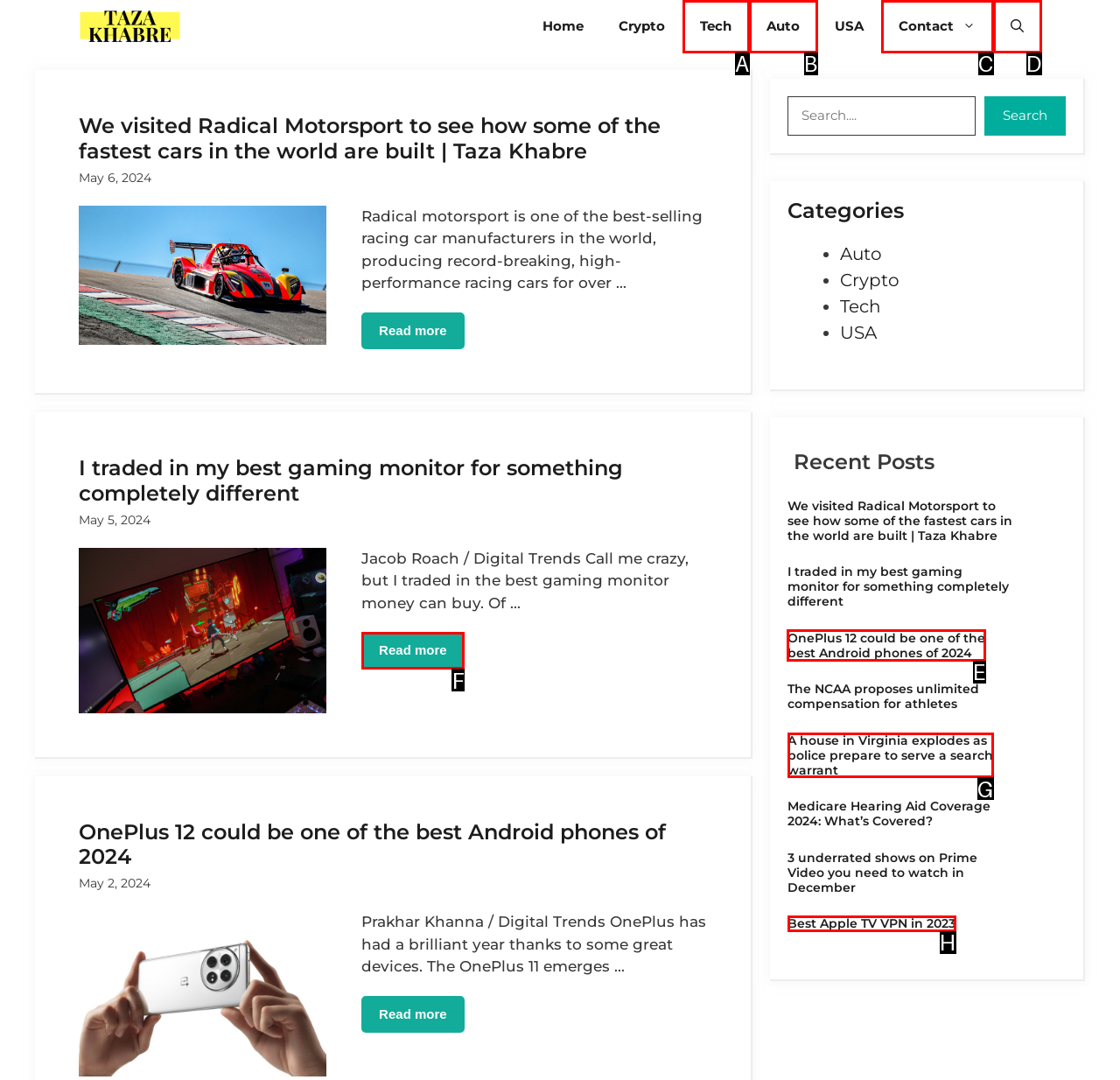Identify the letter of the UI element needed to carry out the task: View details of Cofra Leiria Holster Trousers
Reply with the letter of the chosen option.

None